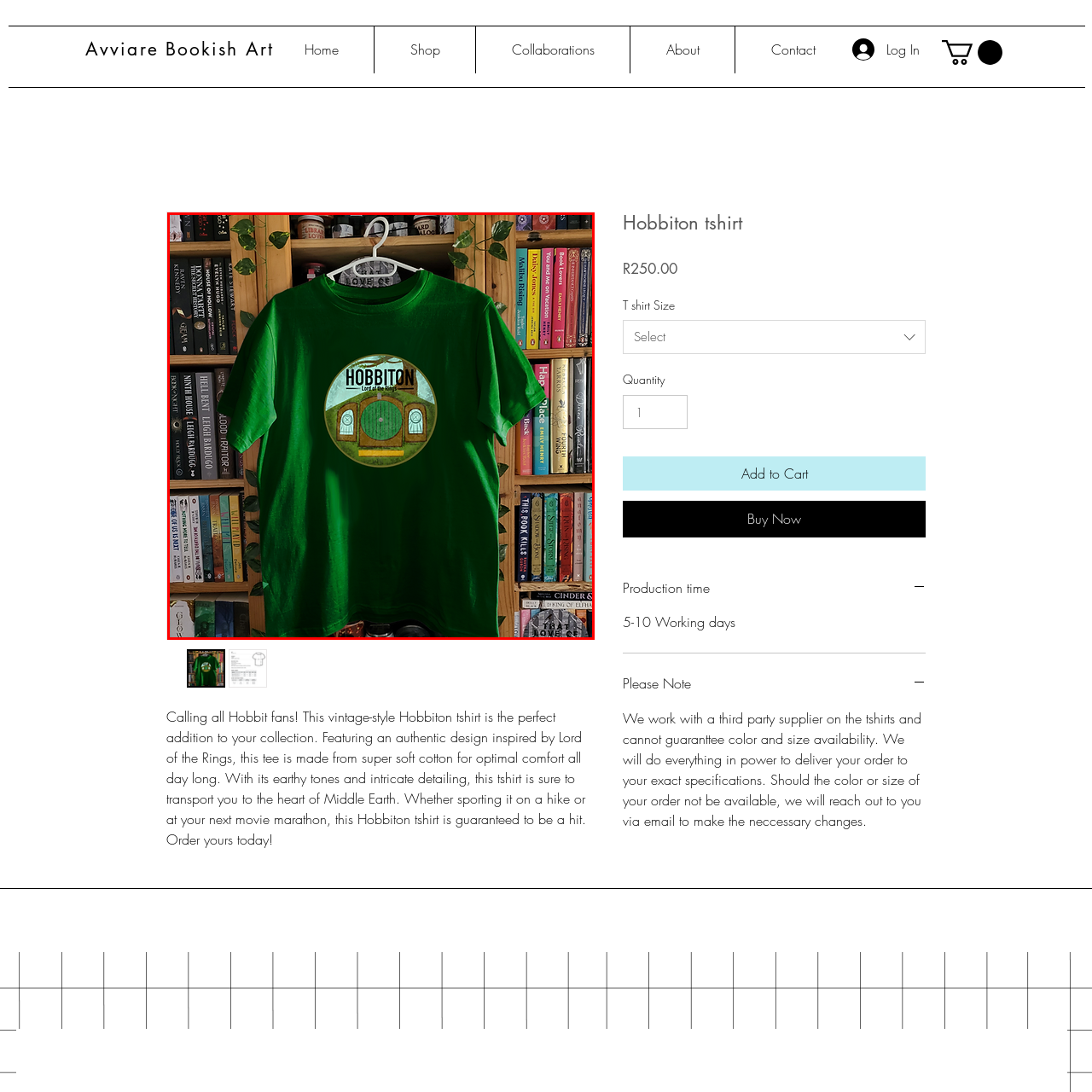What is the color of the t-shirt?
Please carefully analyze the image highlighted by the red bounding box and give a thorough response based on the visual information contained within that section.

The caption explicitly states that the t-shirt is 'vibrant green', indicating that the dominant color of the shirt is green.